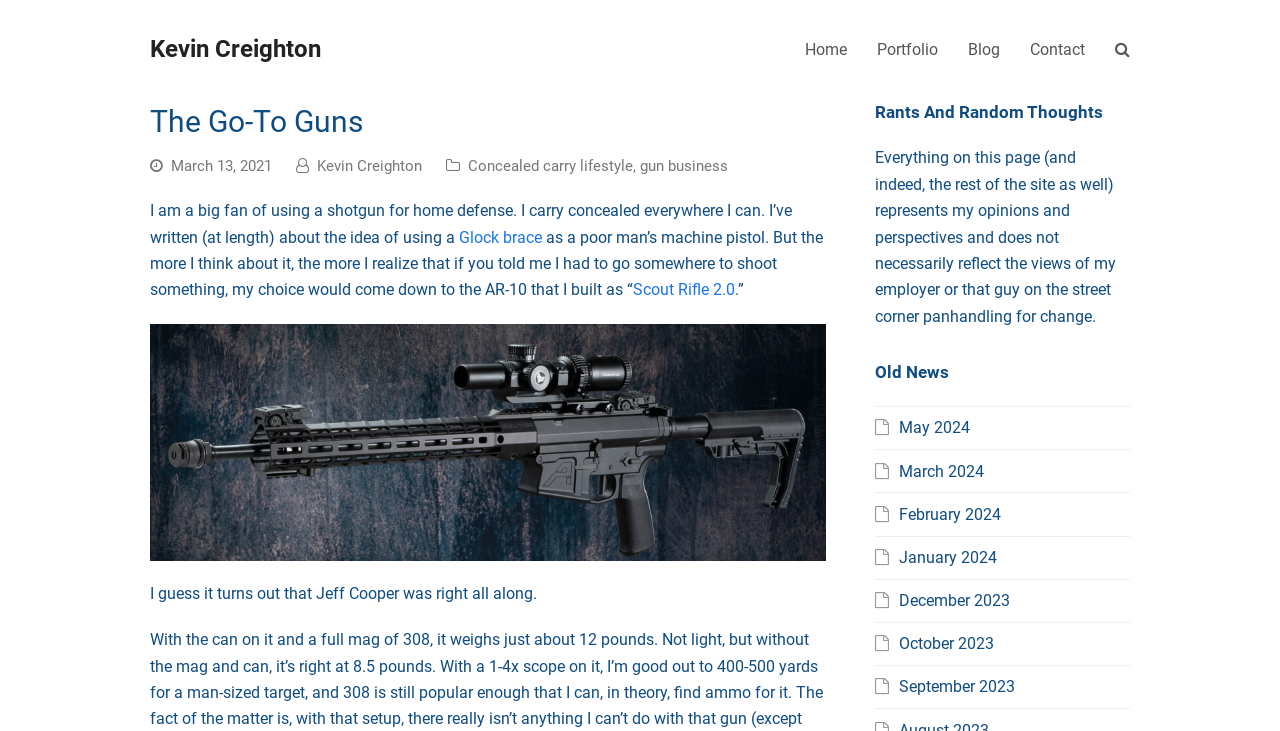Can you identify the bounding box coordinates of the clickable region needed to carry out this instruction: 'Click on the 'Scout Rifle 2.0' link'? The coordinates should be four float numbers within the range of 0 to 1, stated as [left, top, right, bottom].

[0.495, 0.384, 0.574, 0.41]